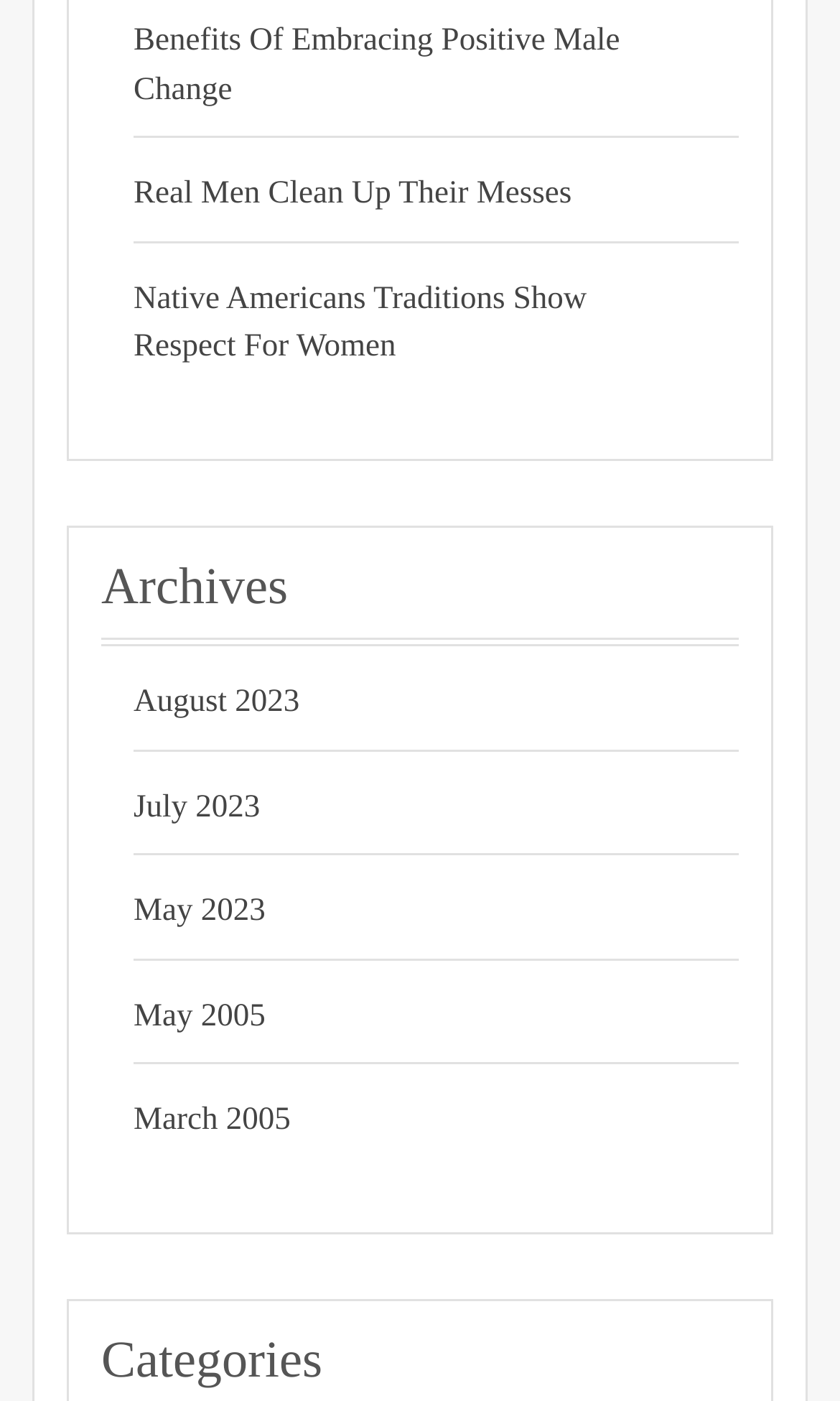Please determine the bounding box coordinates of the area that needs to be clicked to complete this task: 'Explore articles from August 2023'. The coordinates must be four float numbers between 0 and 1, formatted as [left, top, right, bottom].

[0.159, 0.485, 0.79, 0.519]